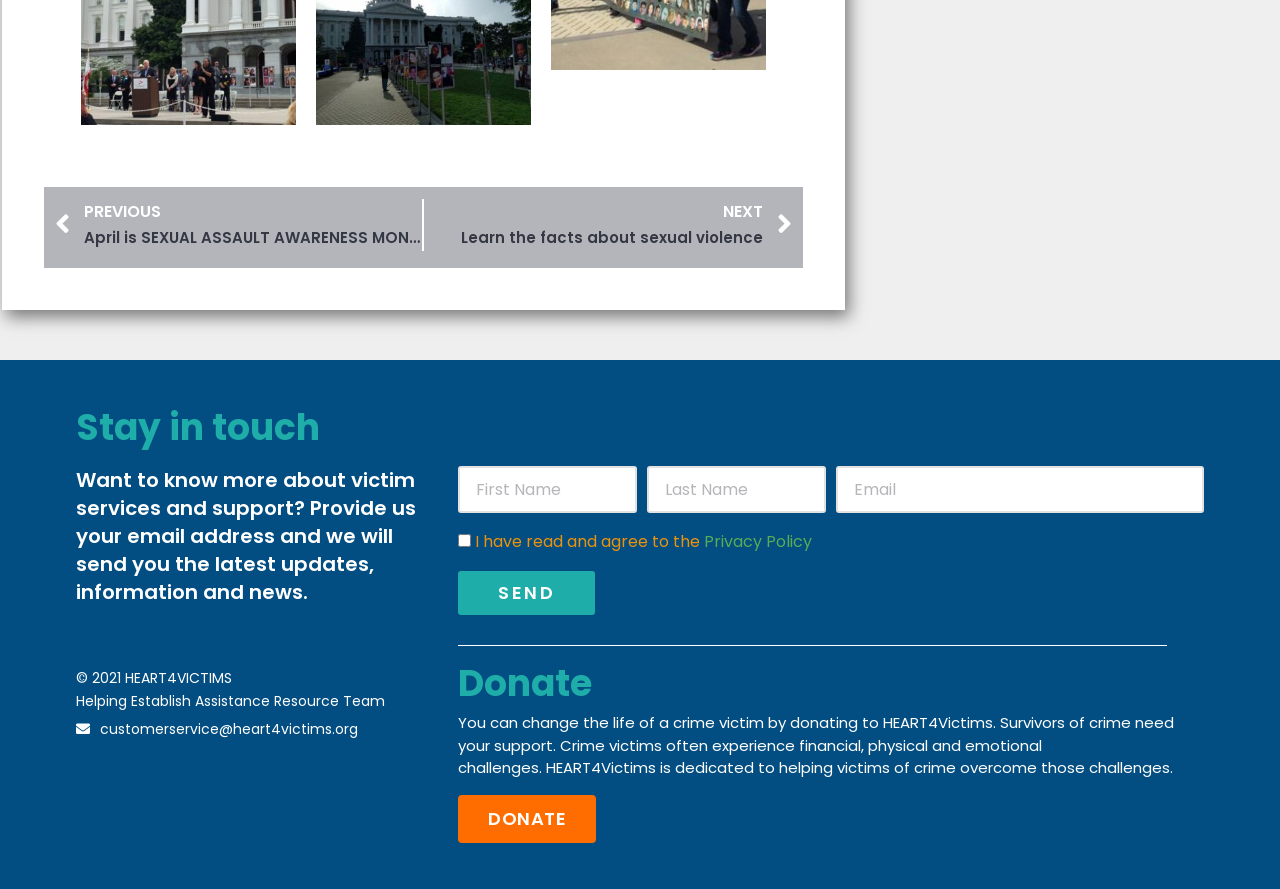Determine the bounding box for the HTML element described here: "parent_node: Email name="form_fields[email]" placeholder="Email"". The coordinates should be given as [left, top, right, bottom] with each number being a float between 0 and 1.

[0.653, 0.525, 0.941, 0.578]